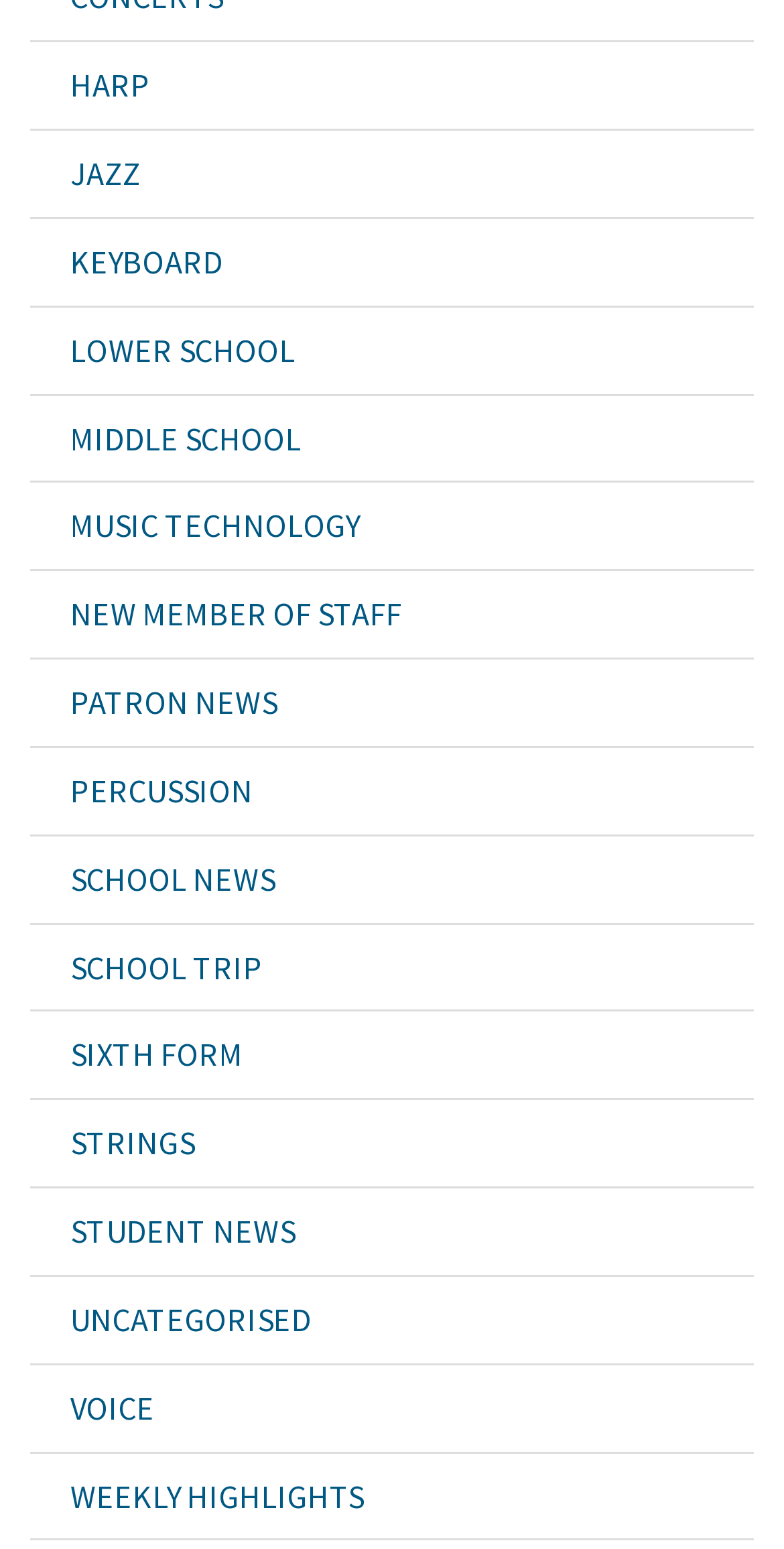Determine the bounding box coordinates of the section to be clicked to follow the instruction: "click on HARP link". The coordinates should be given as four float numbers between 0 and 1, formatted as [left, top, right, bottom].

[0.038, 0.027, 0.962, 0.084]